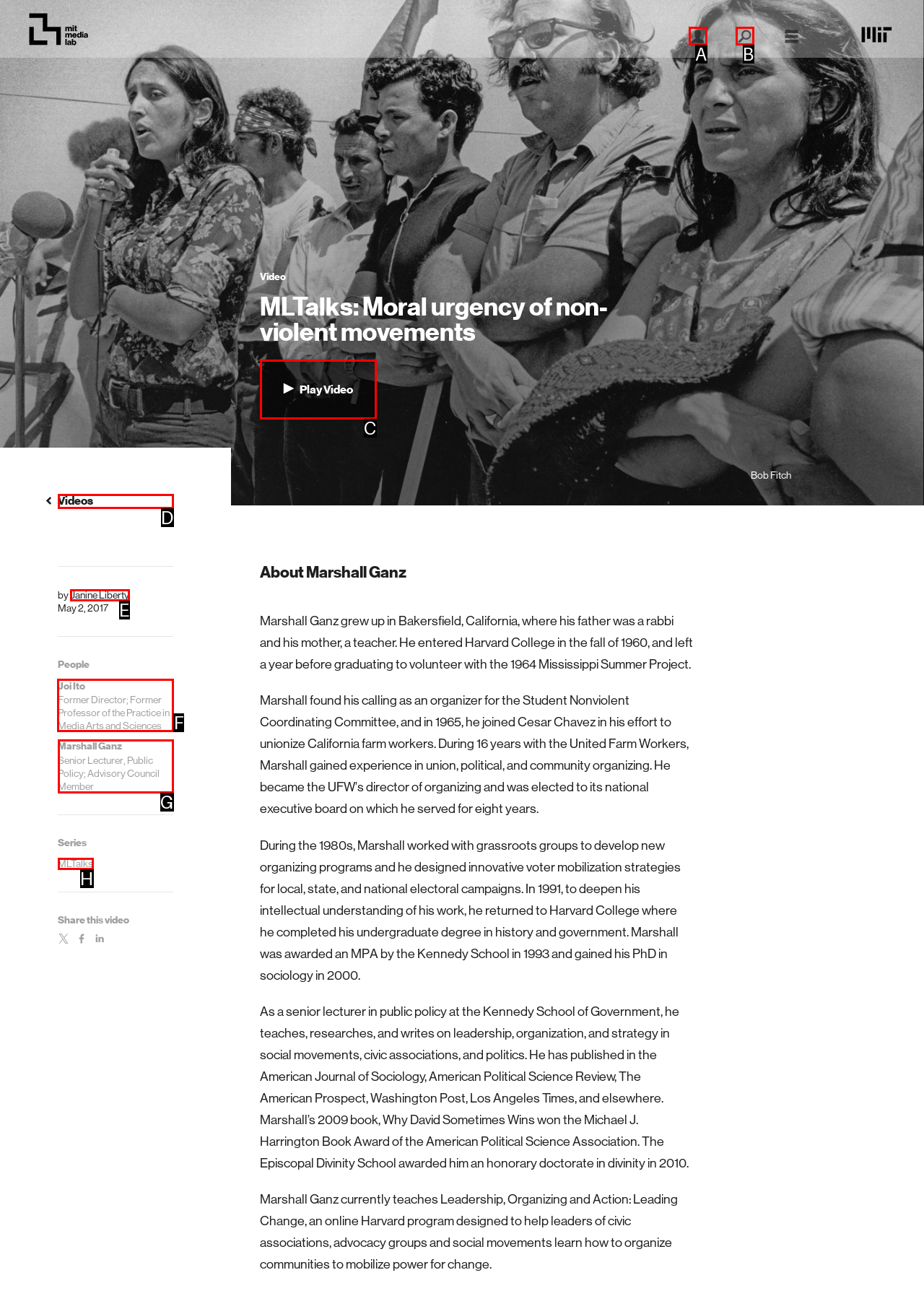Which choice should you pick to execute the task: View Joi Ito's profile
Respond with the letter associated with the correct option only.

F